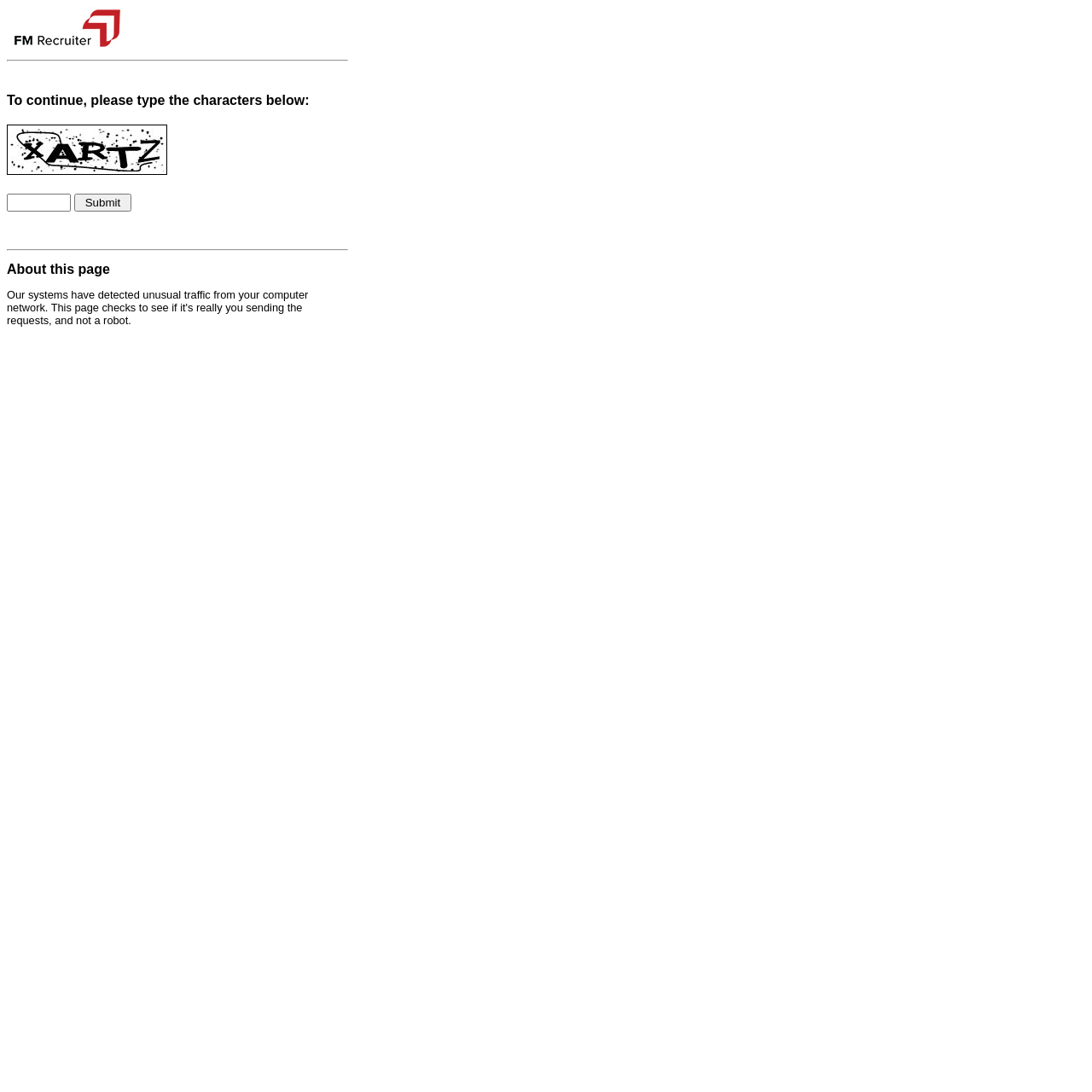Kindly respond to the following question with a single word or a brief phrase: 
What is the purpose of the image above the separator?

Captcha